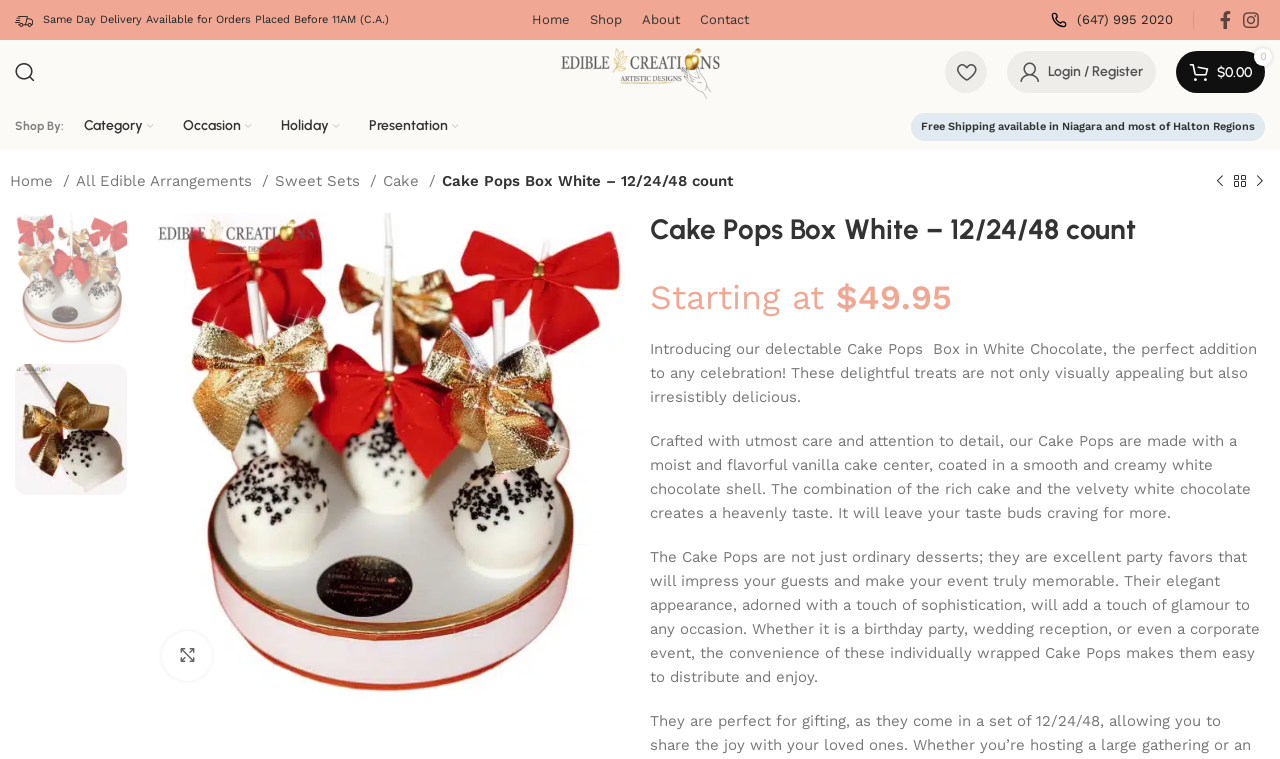Answer briefly with one word or phrase:
What is the description of the Cake Pops?

Delightful treats, visually appealing and irresistibly delicious